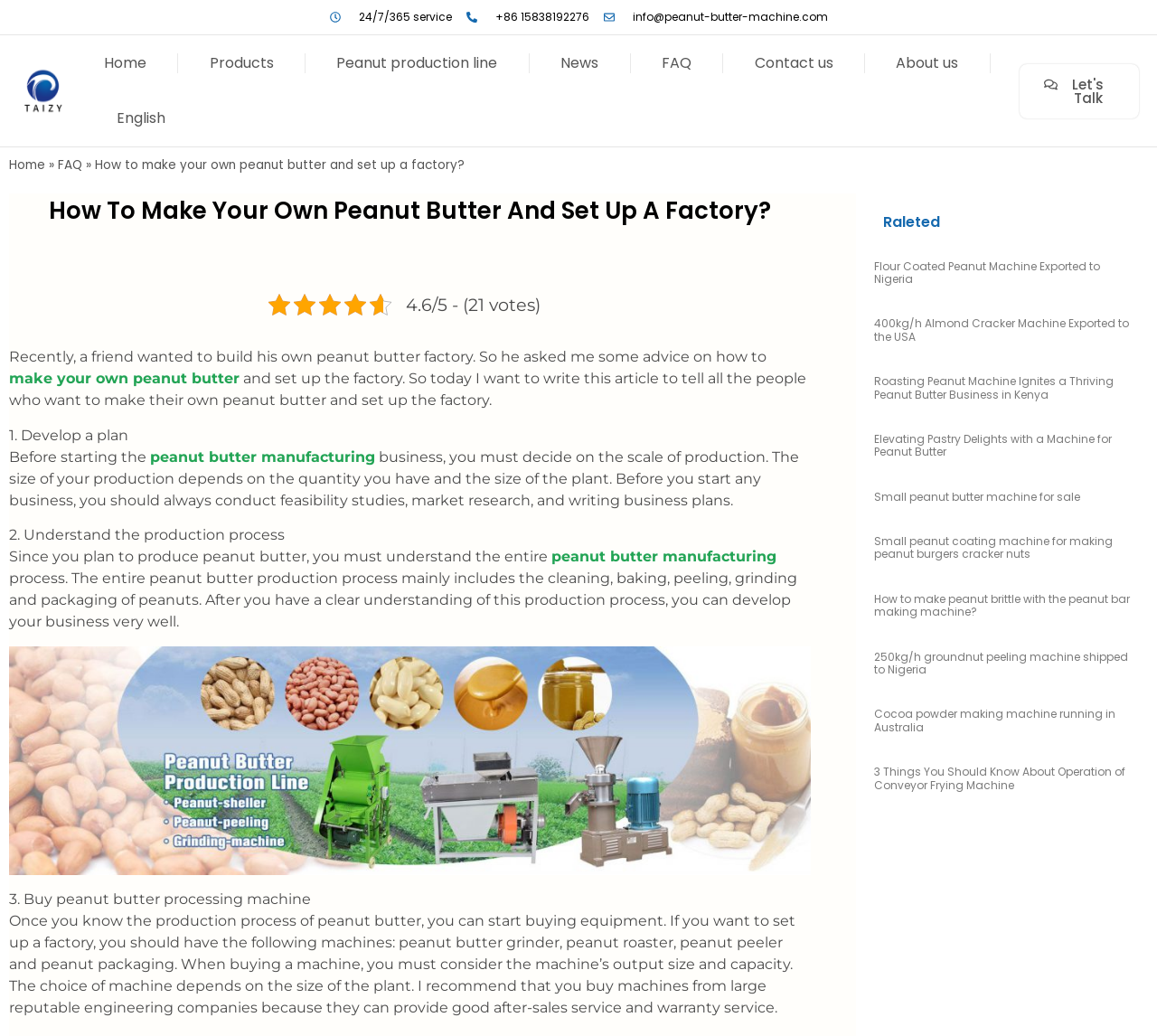What machines are needed to set up a peanut butter factory?
Please respond to the question with a detailed and well-explained answer.

The article mentions that to set up a peanut butter factory, you need to buy equipment such as peanut butter grinder, peanut roaster, peanut peeler, and peanut packaging, and it's recommended to buy machines from large reputable engineering companies.